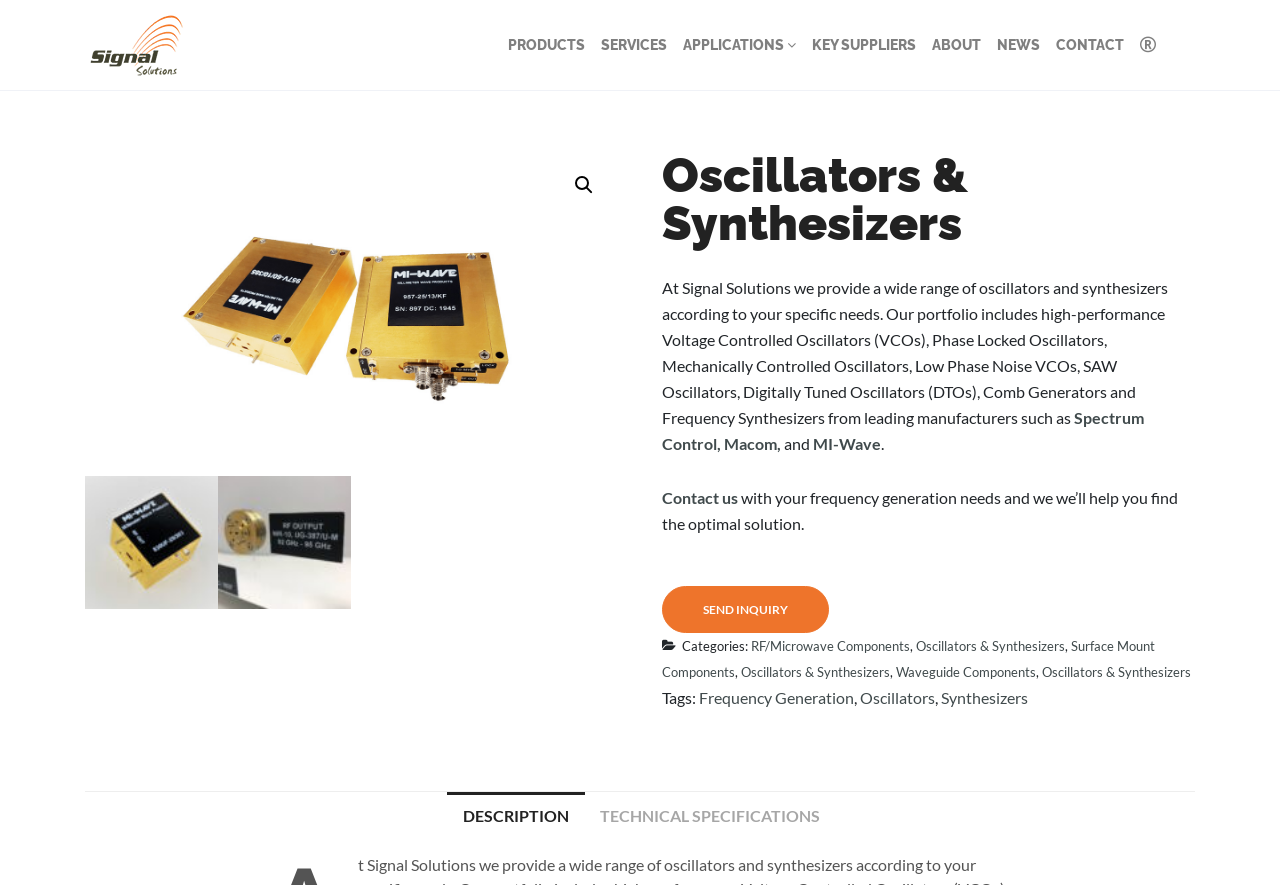Please find the bounding box coordinates of the element that needs to be clicked to perform the following instruction: "Click on SEND INQUIRY". The bounding box coordinates should be four float numbers between 0 and 1, represented as [left, top, right, bottom].

[0.517, 0.662, 0.648, 0.715]